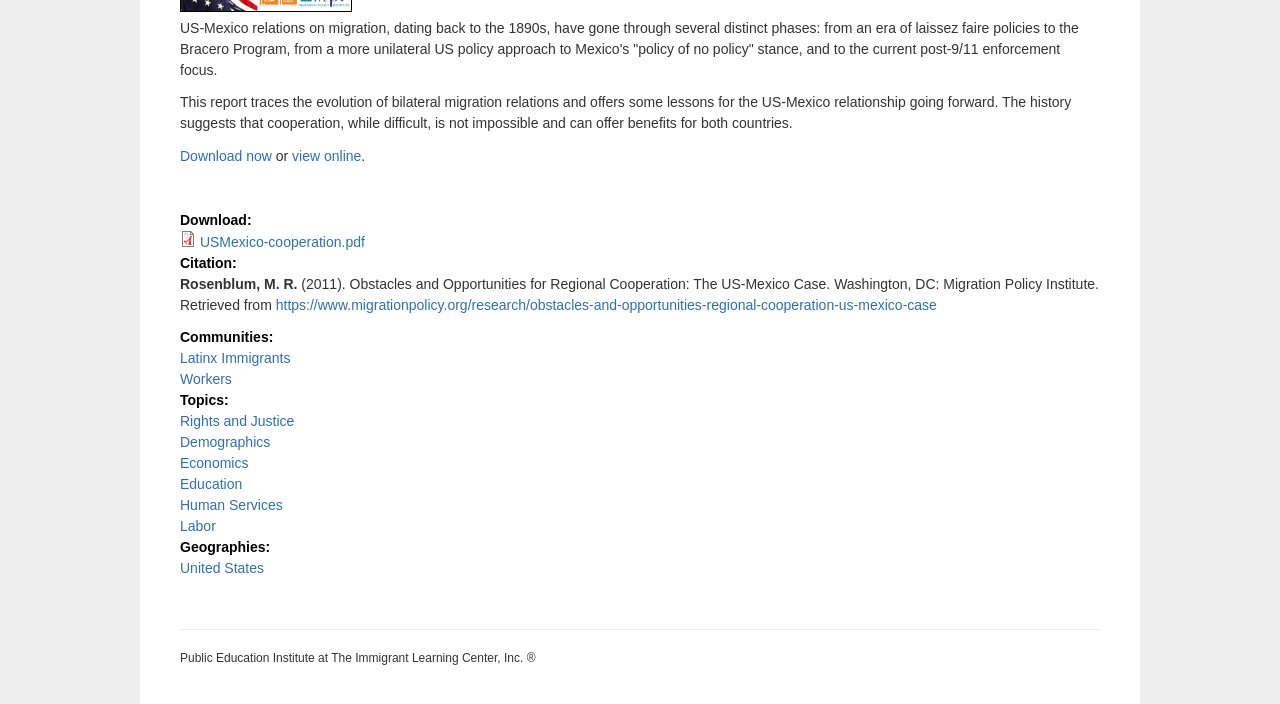From the element description: "Download now", extract the bounding box coordinates of the UI element. The coordinates should be expressed as four float numbers between 0 and 1, in the order [left, top, right, bottom].

[0.141, 0.21, 0.212, 0.232]